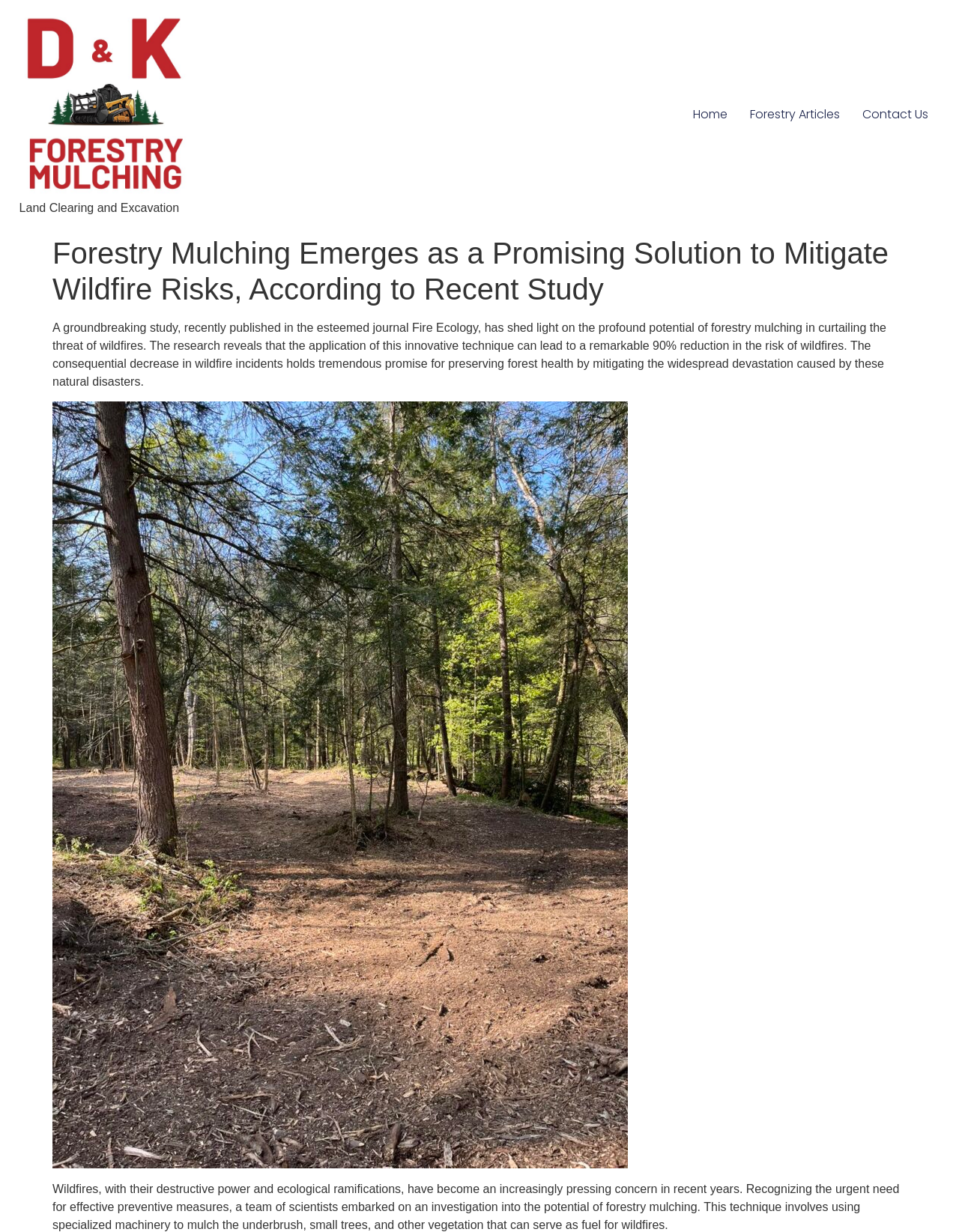What is the name of the company mentioned? Analyze the screenshot and reply with just one word or a short phrase.

D&K Forestry Mulching